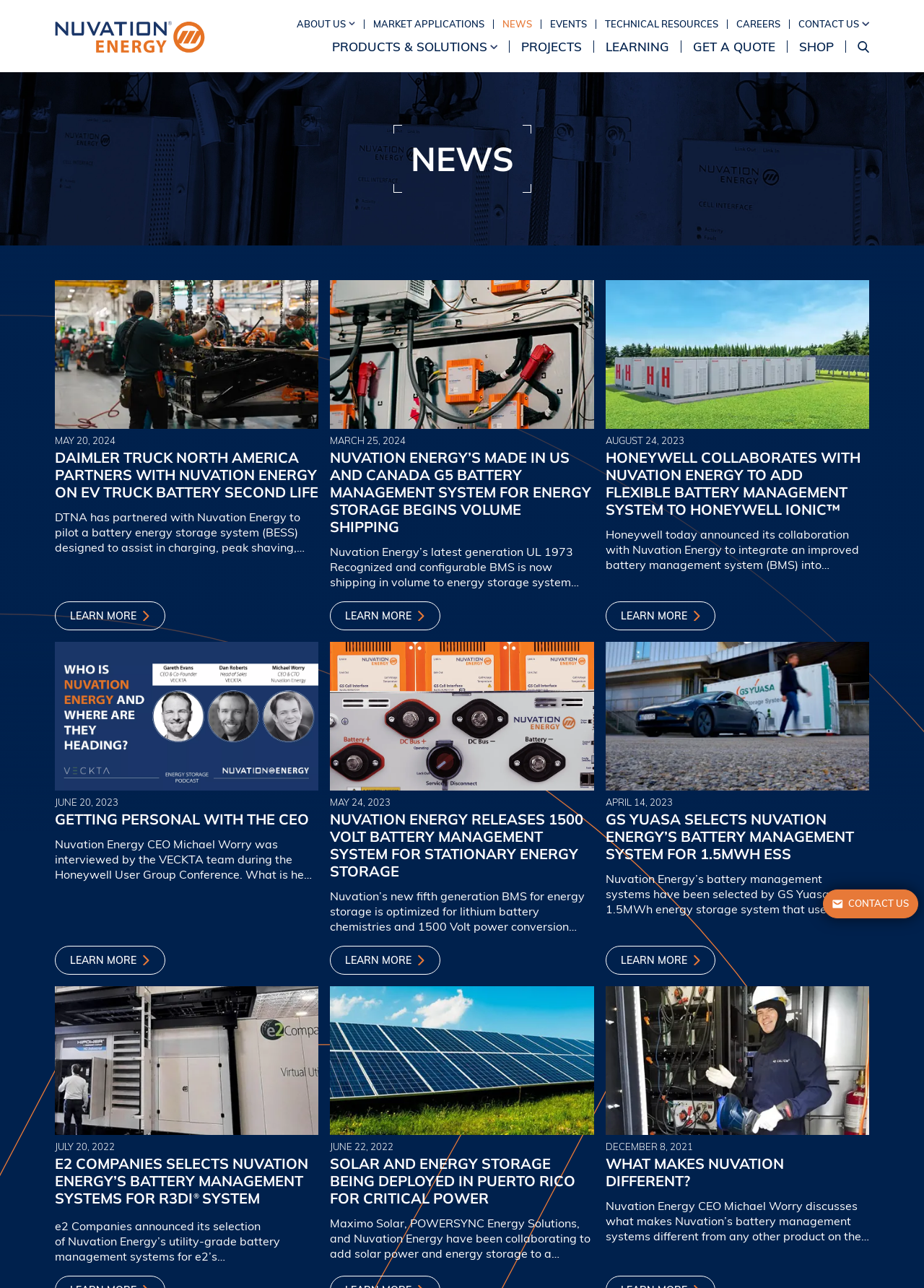What is the logo of the company?
Kindly give a detailed and elaborate answer to the question.

I determined the answer by looking at the navigation menu at the top of the webpage, where I found a link with the text 'Nuvation Energy logo' and an image with the same description. This suggests that the logo of the company is the Nuvation Energy logo.